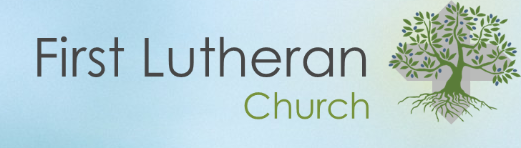Detail the scene shown in the image extensively.

The image features a beautifully designed logo for First Lutheran Church, prominently displaying the church's name in a modern font. The word "First" is styled in a bold, dark gray, while "Lutheran" features a lighter gray, creating a visually pleasing contrast. Below, "Church" is presented in a vibrant green hue, symbolizing growth and community. To the side of the text is an artistic representation of a tree, its branches lush with green leaves, intertwined with imagery of roots, symbolizing strength, stability, and the church's deep connection to its community and faith. The background features soft gradients of blue, enhancing the serene and welcoming atmosphere of the logo, reflecting the church's commitment to nurturing spiritual growth and fostering a sense of belonging.